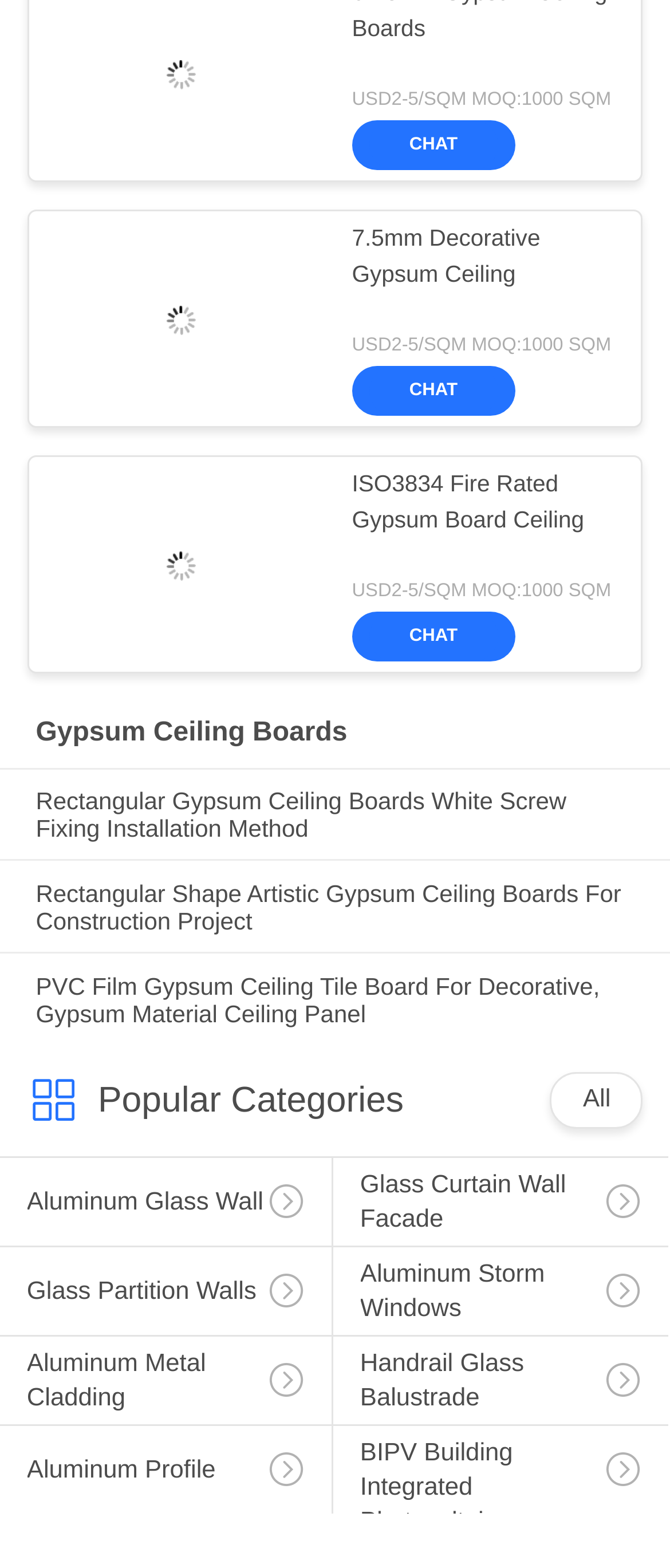How many categories are listed under Popular Categories?
Answer with a single word or short phrase according to what you see in the image.

7